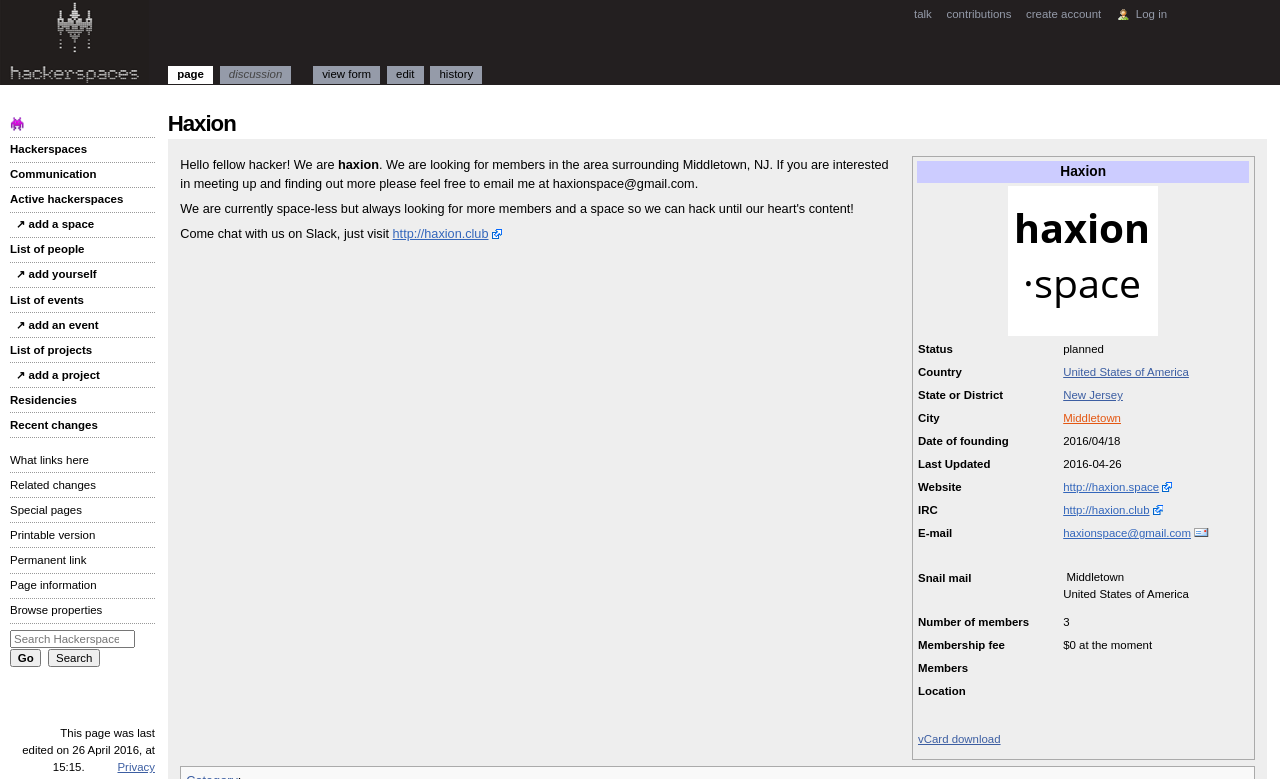Using a single word or phrase, answer the following question: 
What is the status of Haxion?

planned